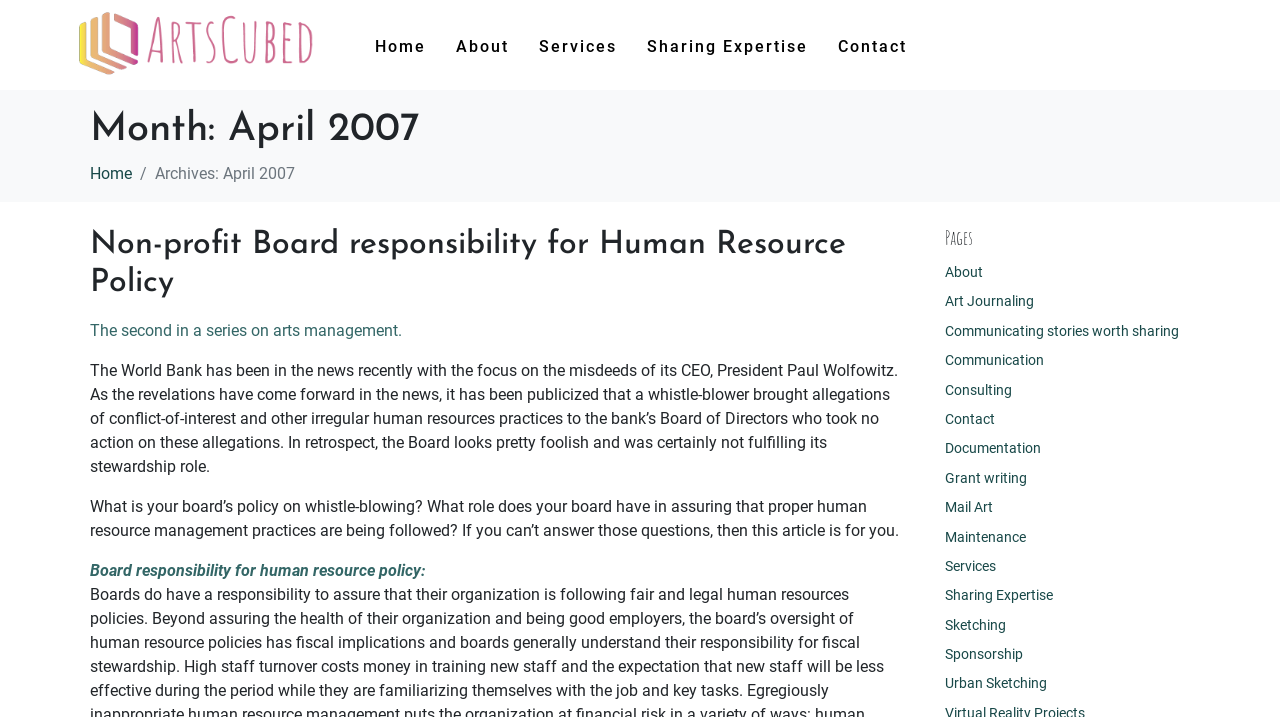Please find the bounding box coordinates (top-left x, top-left y, bottom-right x, bottom-right y) in the screenshot for the UI element described as follows: Urban Sketching

[0.738, 0.942, 0.818, 0.964]